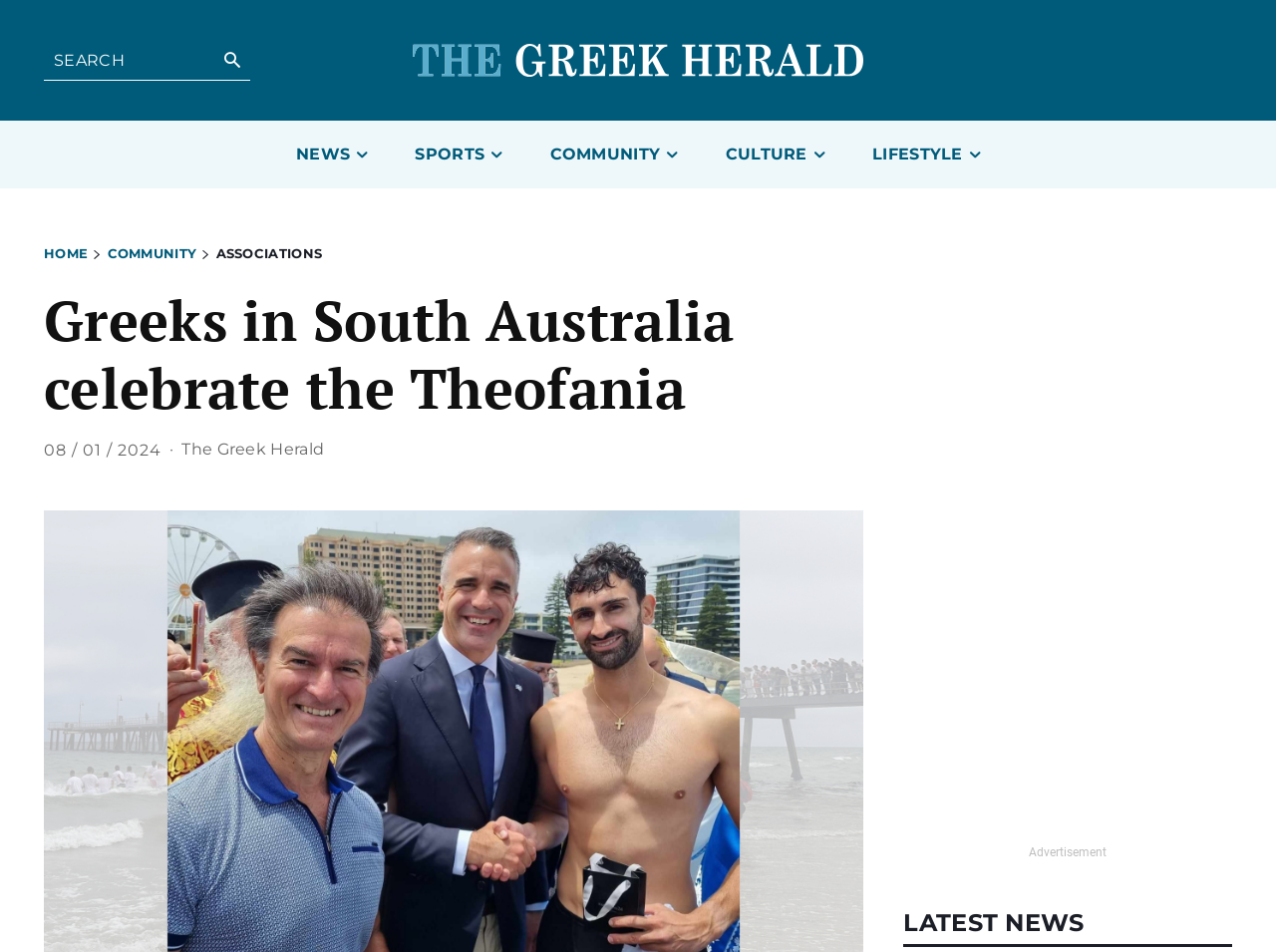Determine the bounding box coordinates for the region that must be clicked to execute the following instruction: "Go to NEWS page".

[0.213, 0.127, 0.307, 0.198]